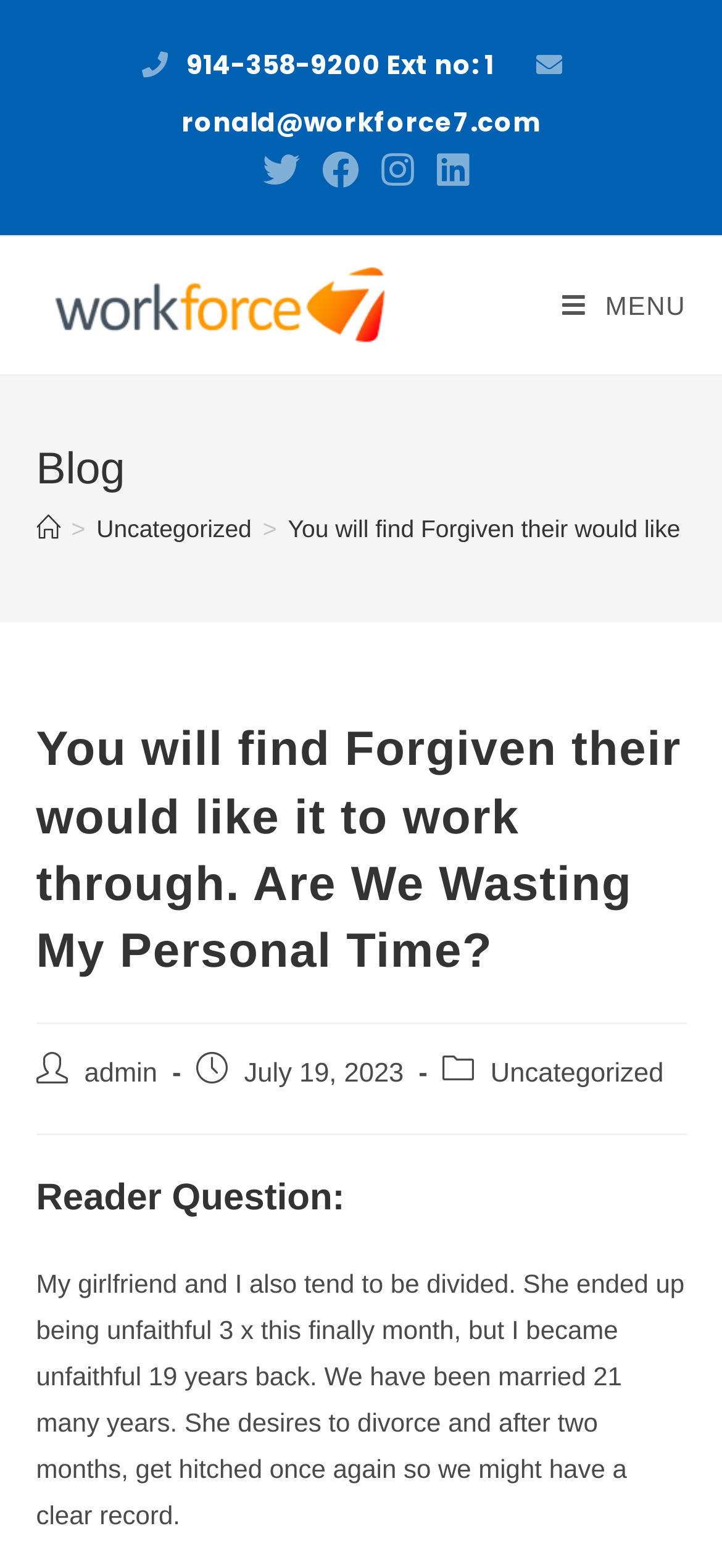Locate the bounding box of the UI element described by: "Menu Close" in the given webpage screenshot.

[0.779, 0.151, 0.95, 0.238]